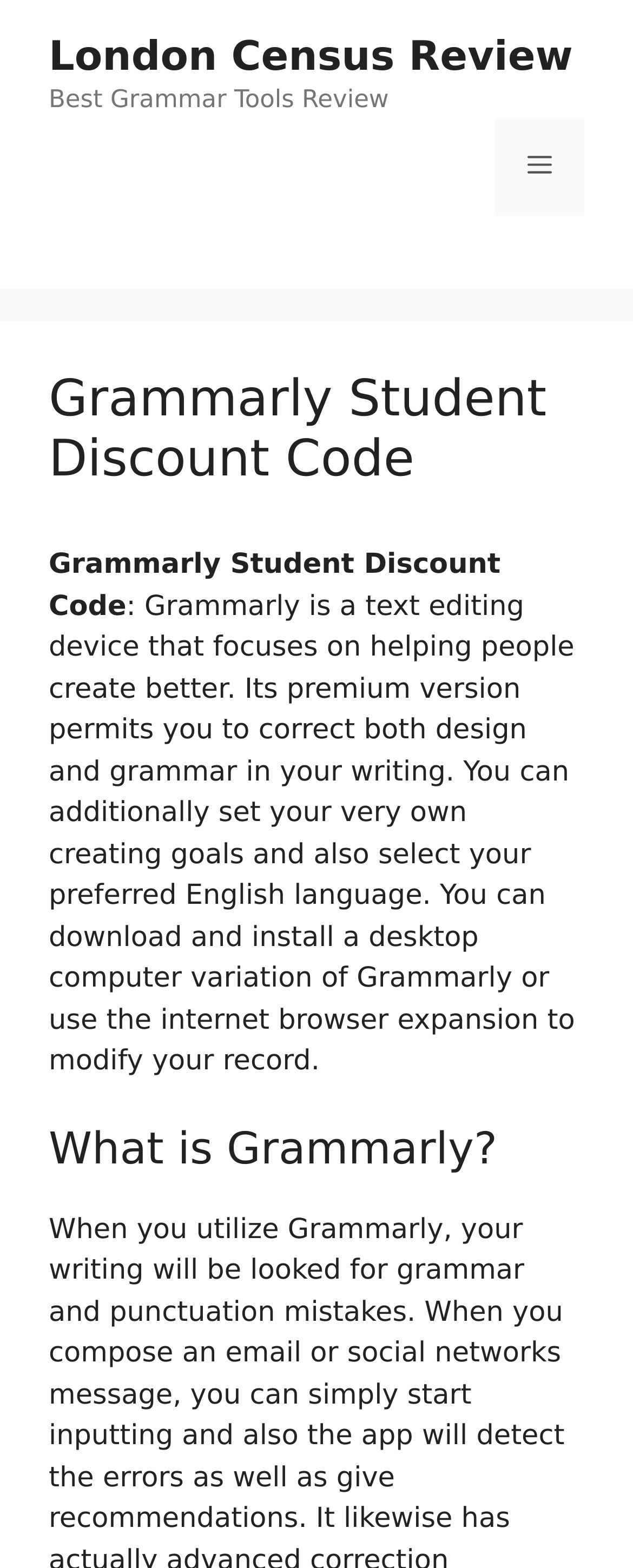Use a single word or phrase to answer the question: Is there a desktop version of Grammarly?

Yes